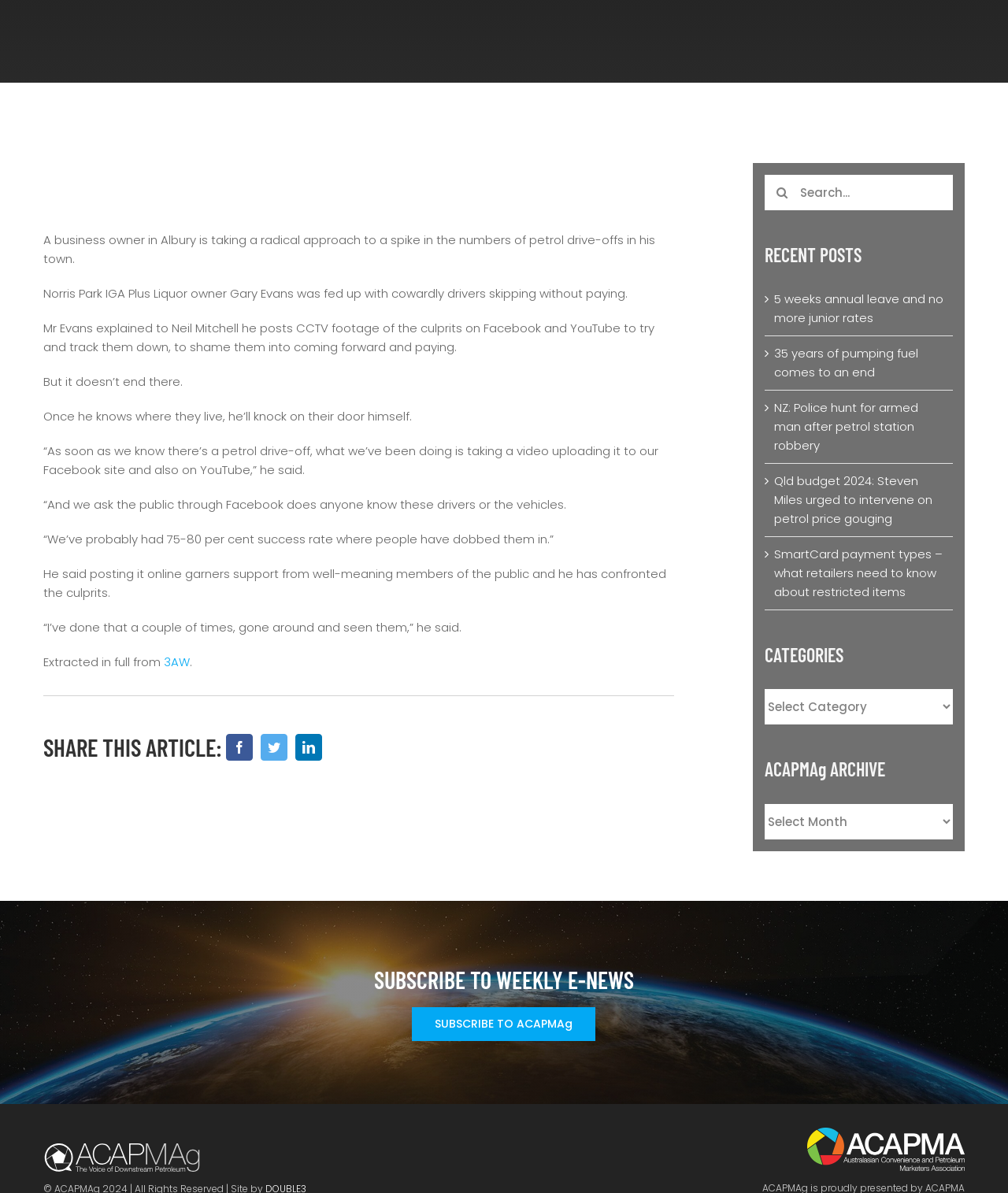Predict the bounding box of the UI element based on this description: "aria-label="Search" value=""".

[0.759, 0.146, 0.794, 0.176]